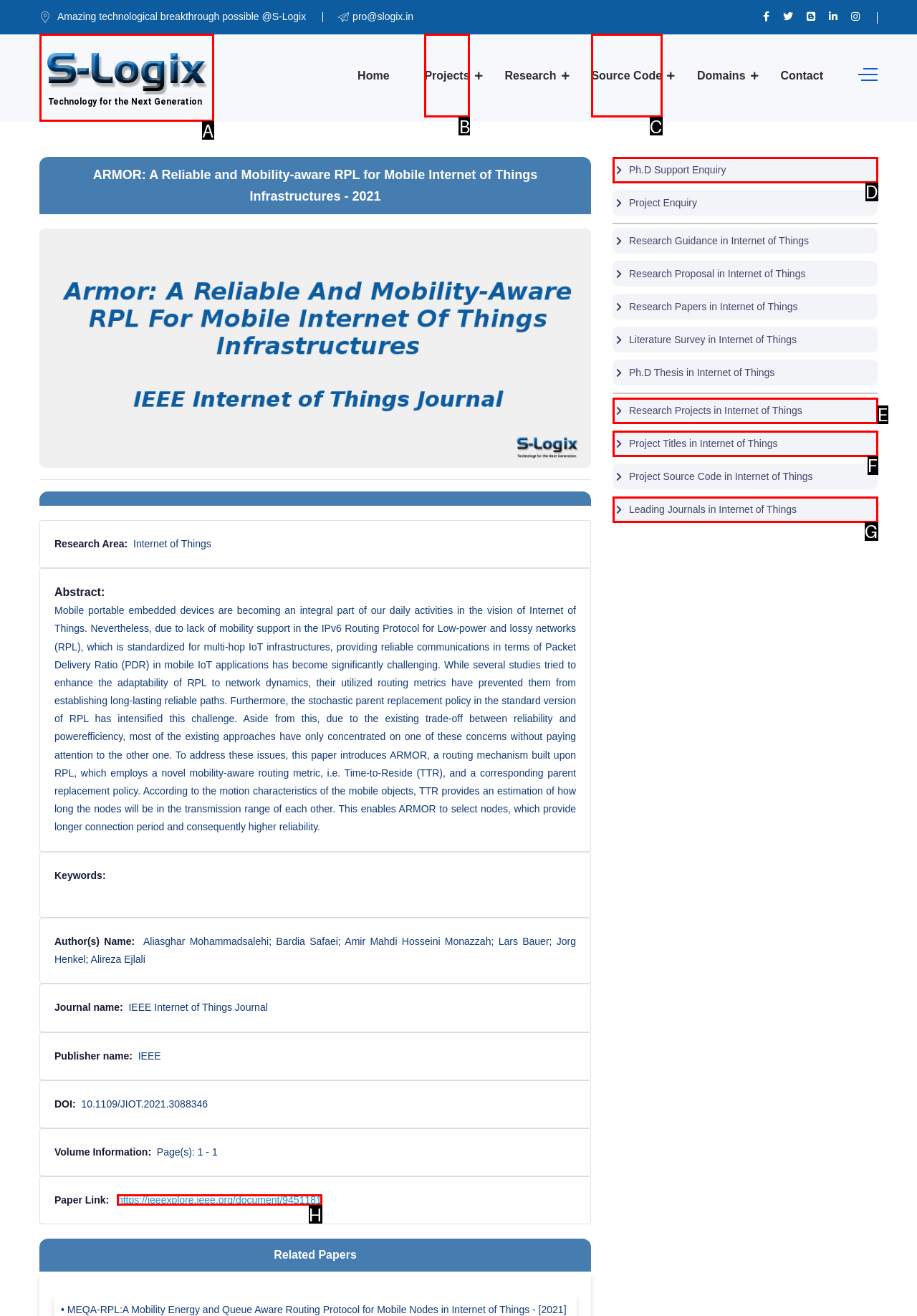For the task "Access the paper link", which option's letter should you click? Answer with the letter only.

H